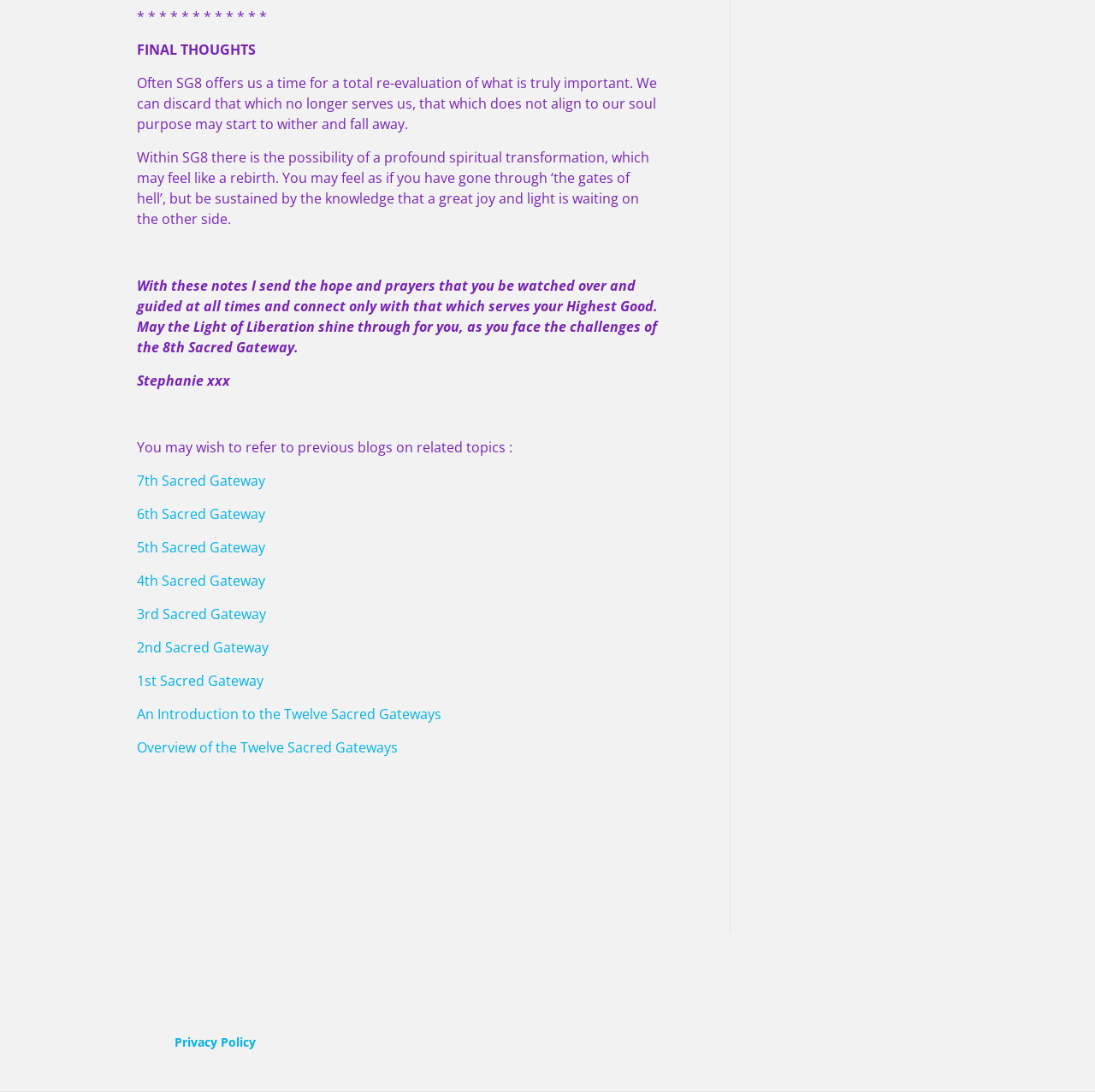Identify the bounding box coordinates of the area that should be clicked in order to complete the given instruction: "visit the Privacy Policy page". The bounding box coordinates should be four float numbers between 0 and 1, i.e., [left, top, right, bottom].

[0.159, 0.947, 0.234, 0.962]